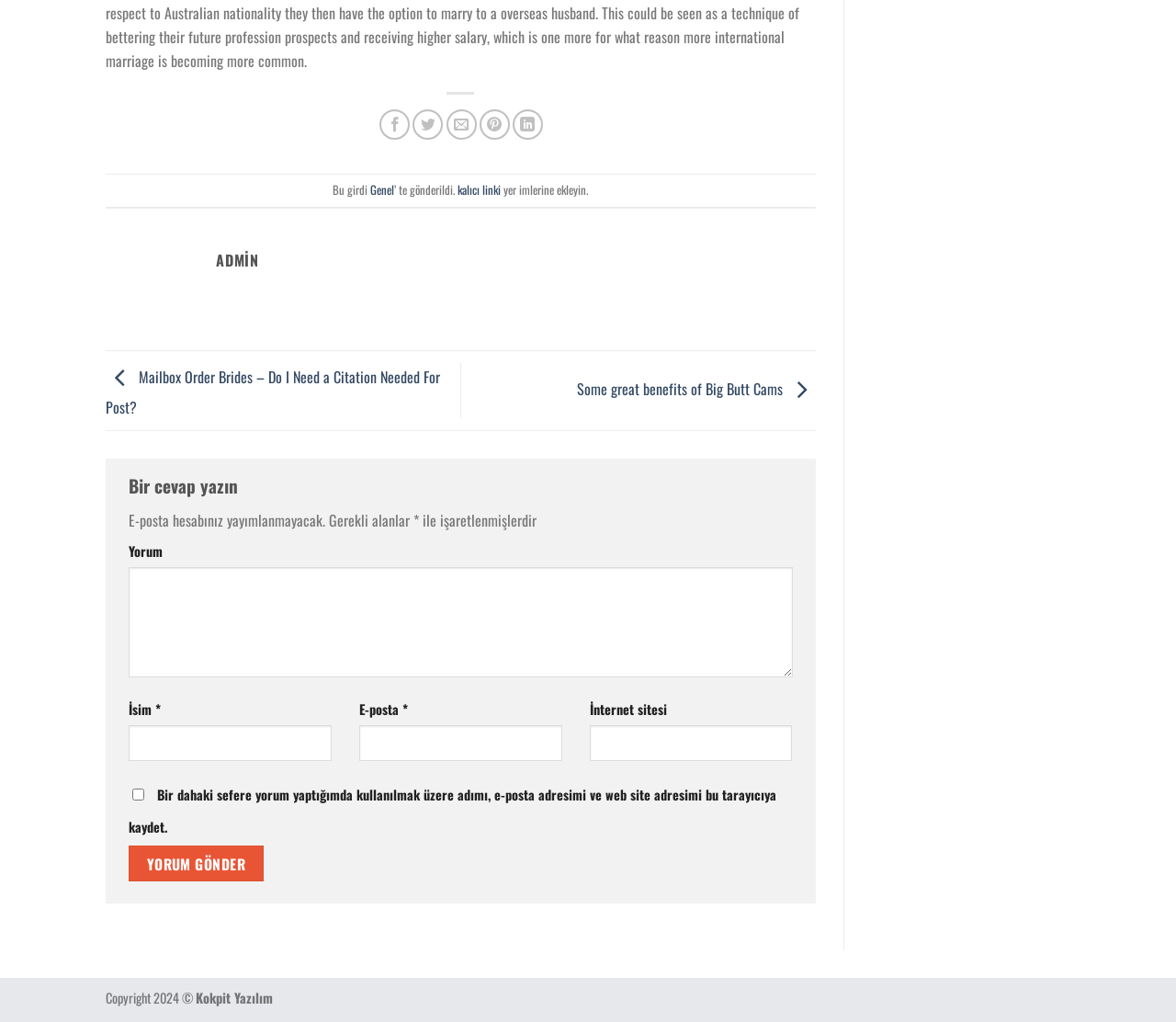Bounding box coordinates are specified in the format (top-left x, top-left y, bottom-right x, bottom-right y). All values are floating point numbers bounded between 0 and 1. Please provide the bounding box coordinate of the region this sentence describes: Services

None